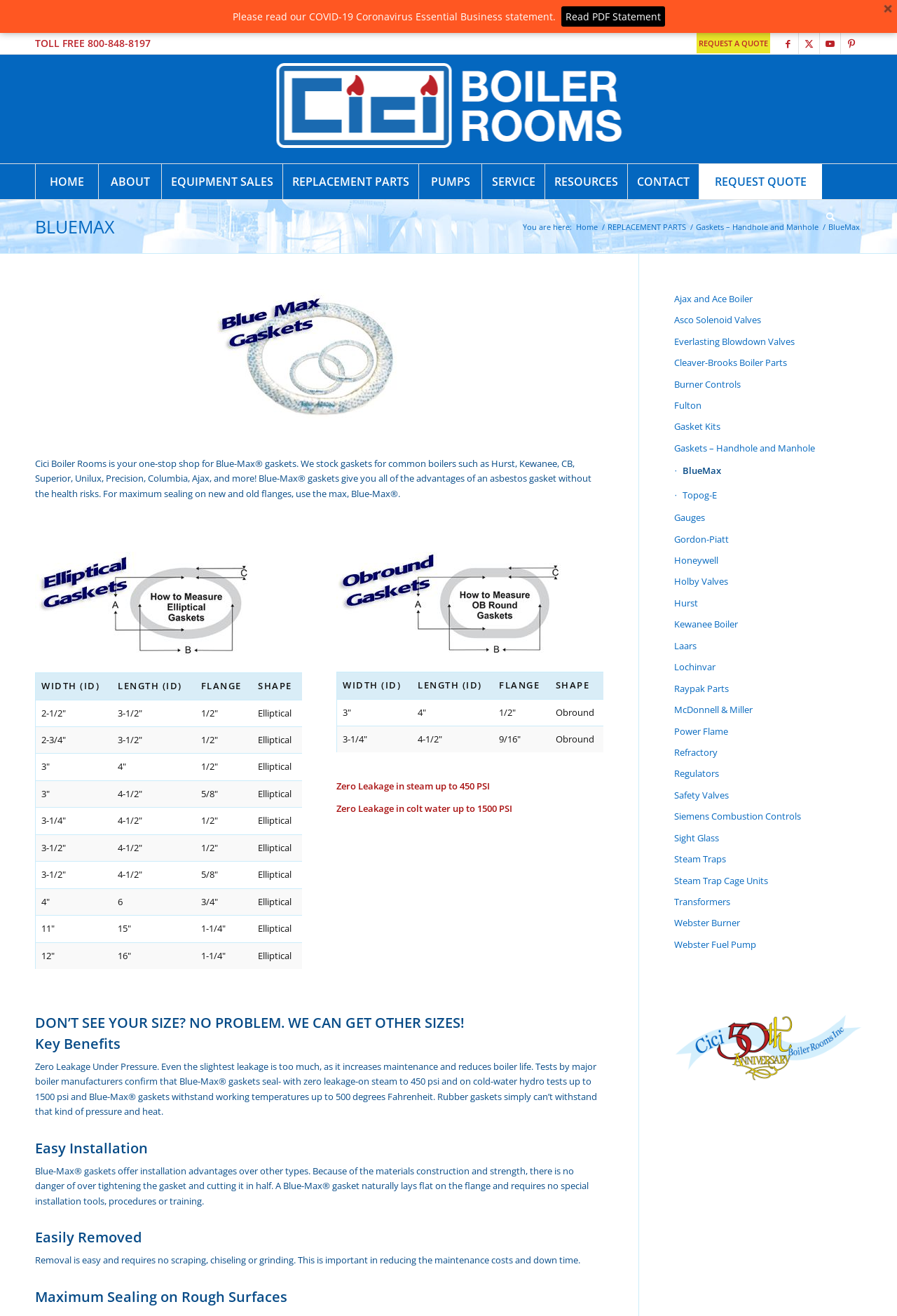What is the shape of the flange mentioned in the table?
Look at the screenshot and respond with one word or a short phrase.

Elliptical